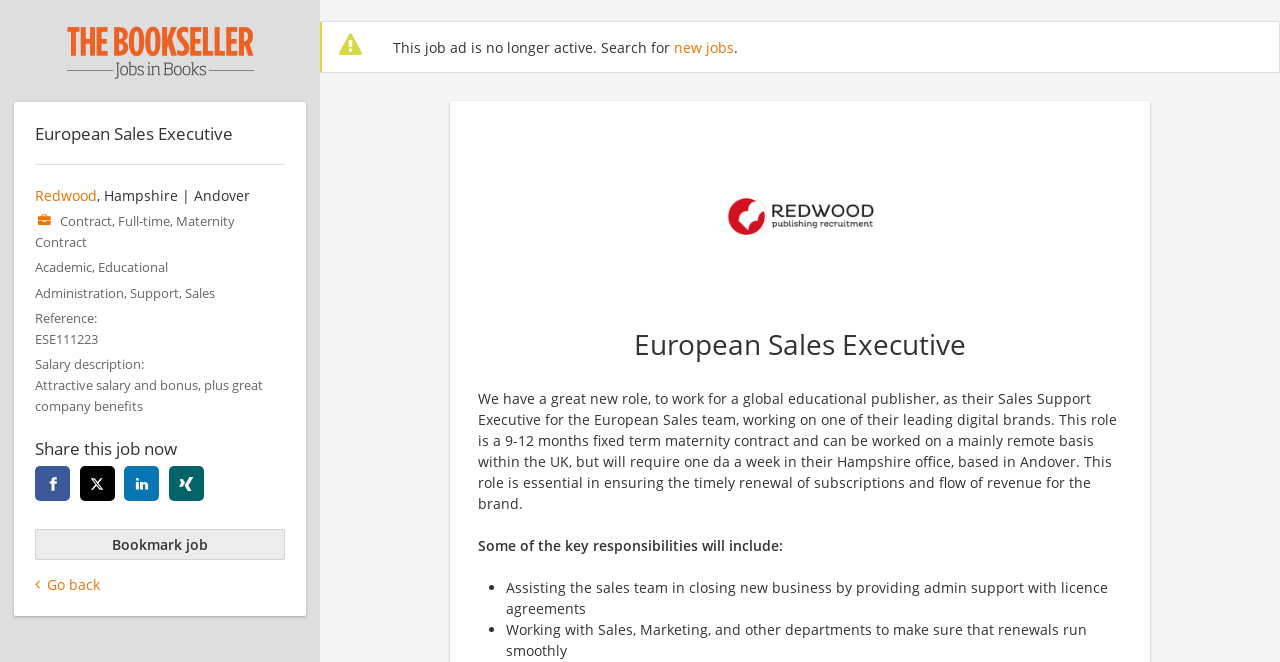Please locate the bounding box coordinates of the element that should be clicked to achieve the given instruction: "Click on the YouTube link".

None